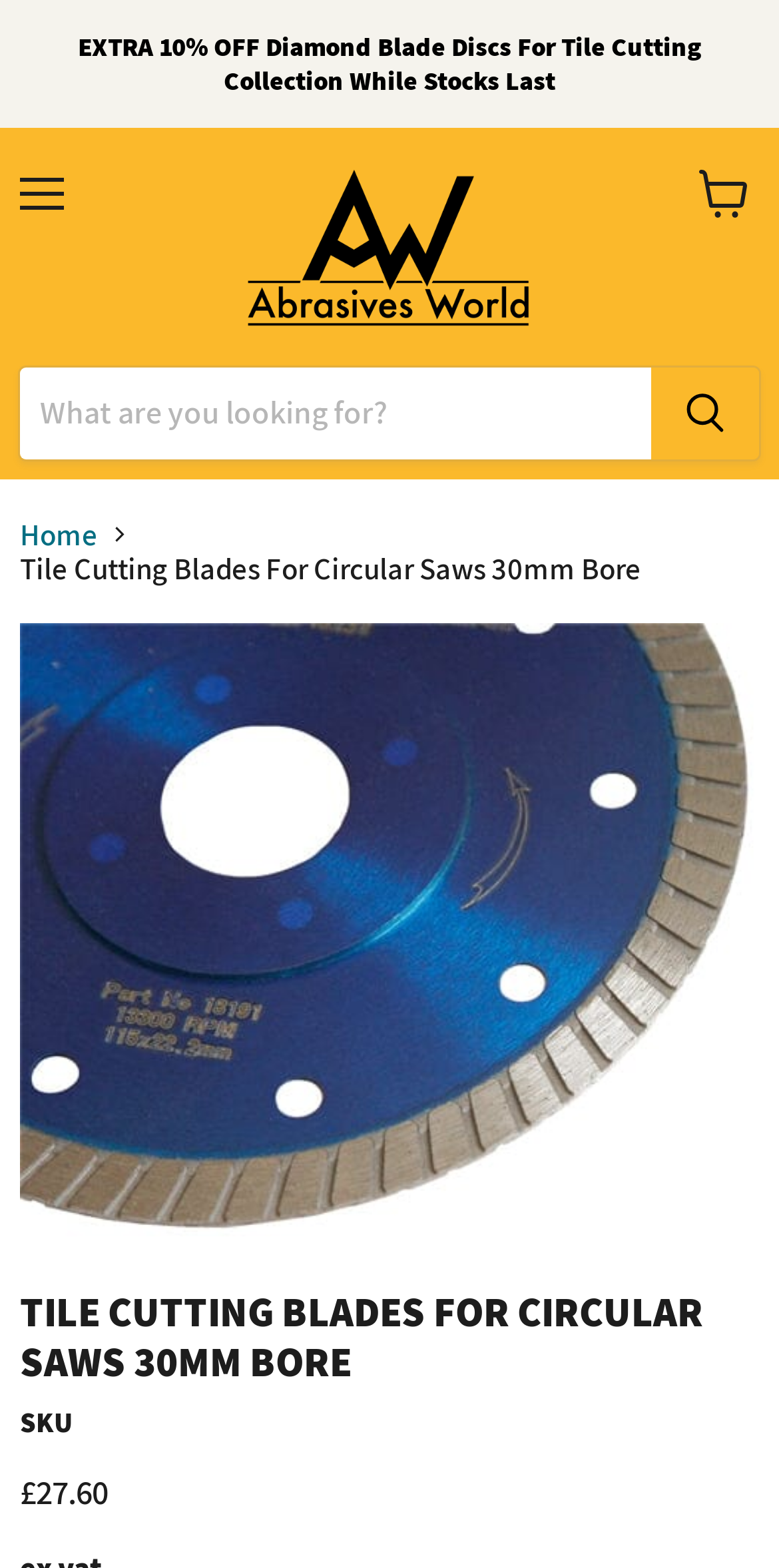What is the image on the webpage about?
With the help of the image, please provide a detailed response to the question.

The image on the webpage is related to tile cutting blades, as it is displayed on a webpage with a title 'Tile Cutting Blades For Circular Saws 30mm Bore' and has a description 'Tile Cutting Blades For Circular Saws Diamond Blade Tile Slysa Abrasives World'.